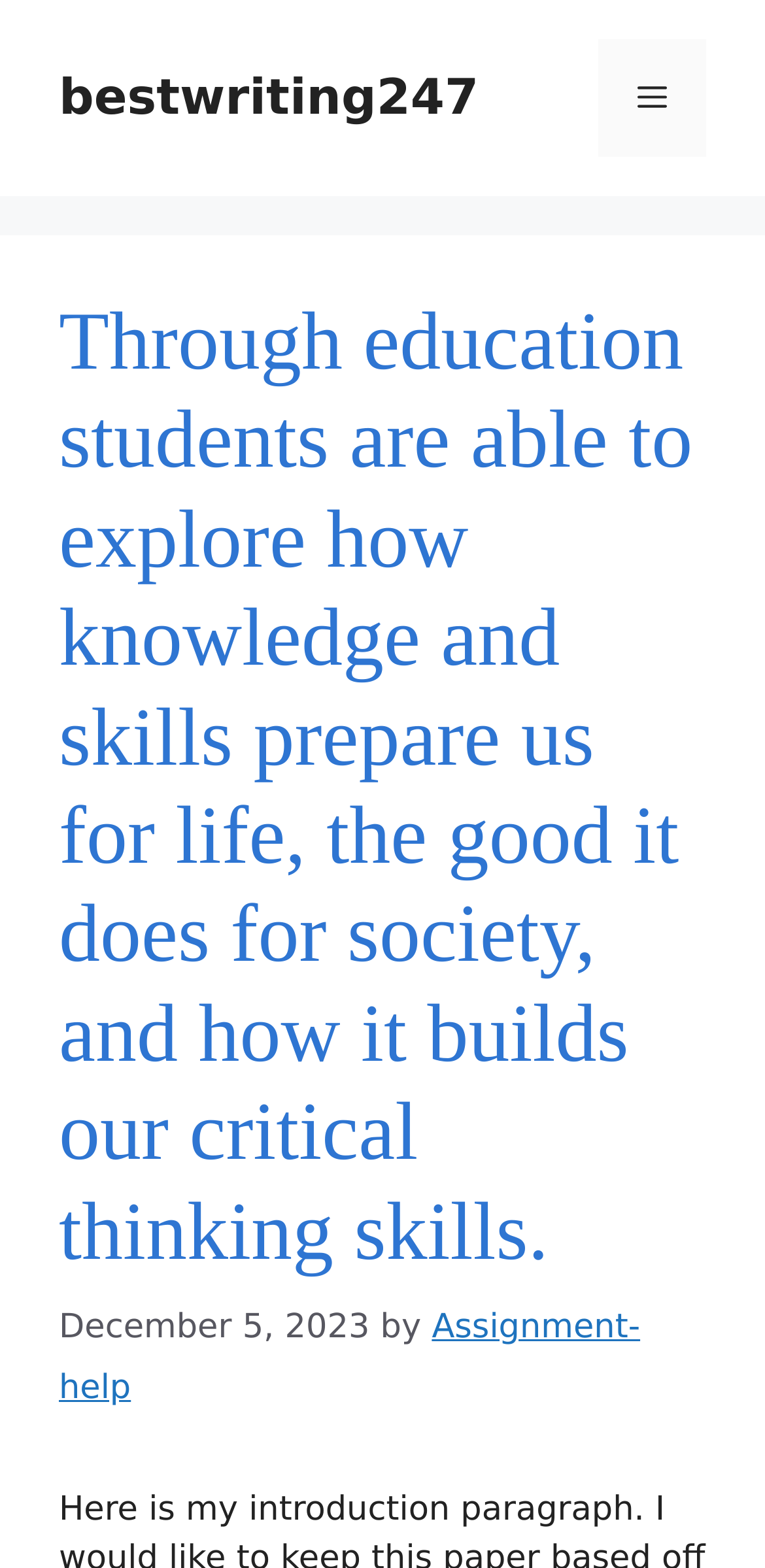What is the main heading displayed on the webpage? Please provide the text.

Through education students are able to explore how knowledge and skills prepare us for life, the good it does for society, and how it builds our critical thinking skills.